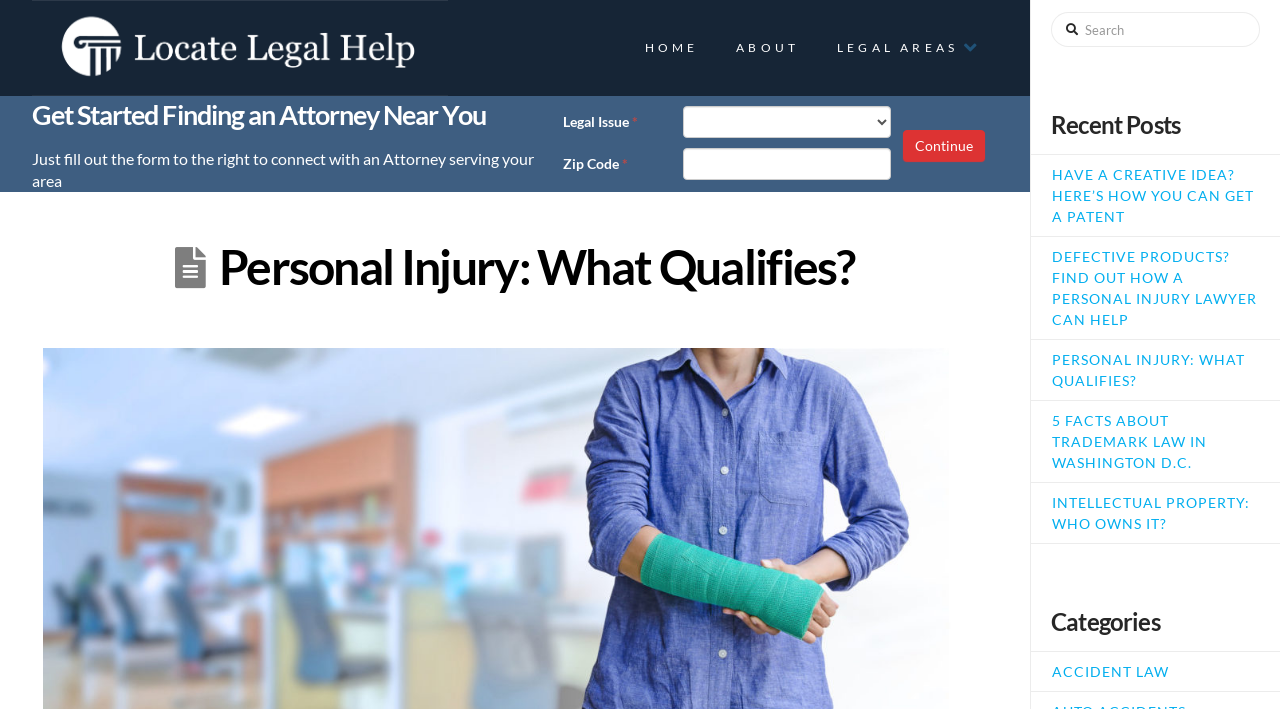What is the purpose of the form on the right?
Can you provide a detailed and comprehensive answer to the question?

The form on the right is used to connect with an Attorney serving the user's area. This is evident from the text 'Just fill out the form to the right to connect with an Attorney serving your area' above the form.